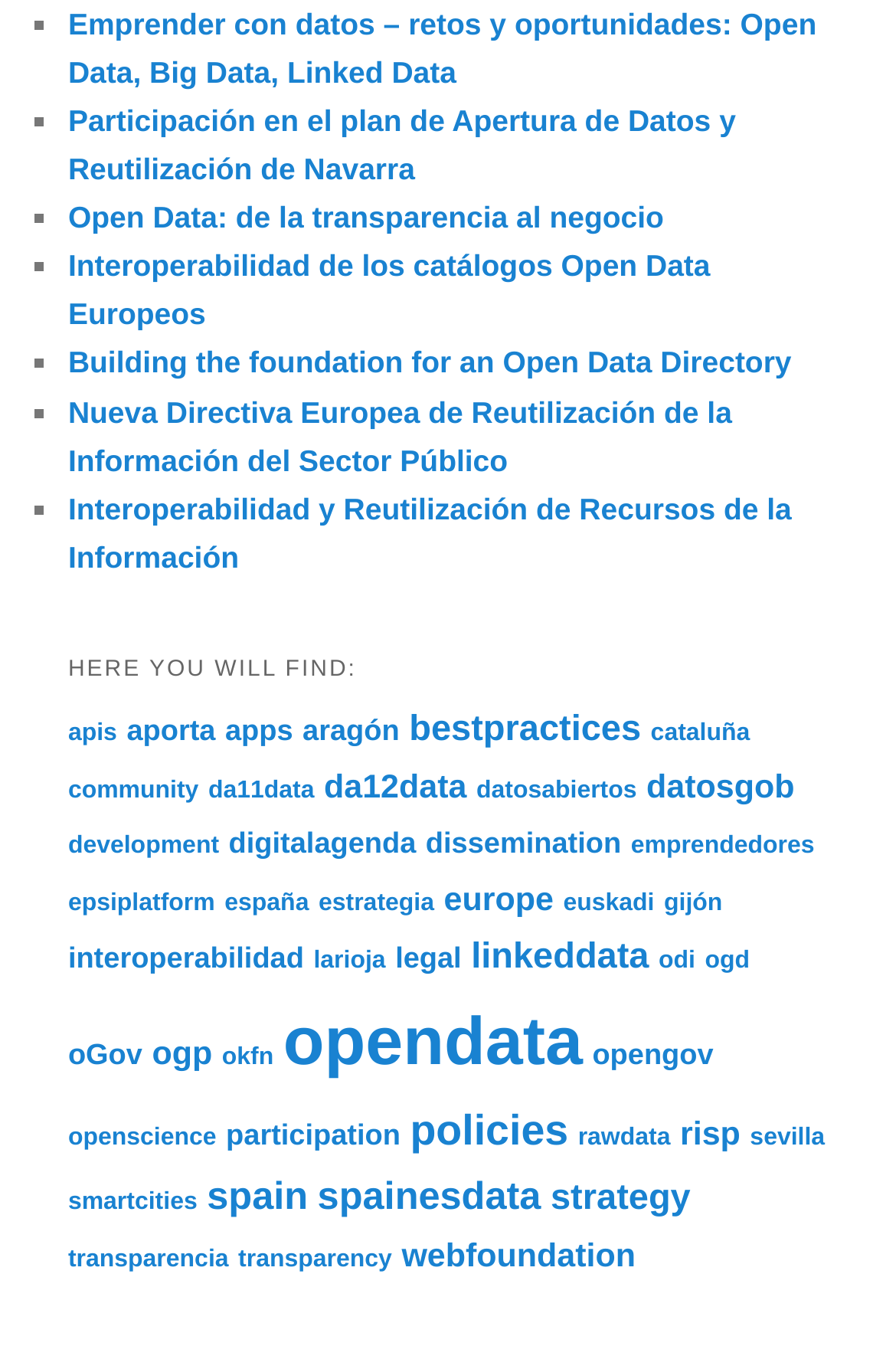Respond to the following question using a concise word or phrase: 
What is the theme of the links in the middle section of the webpage?

Regions and organizations